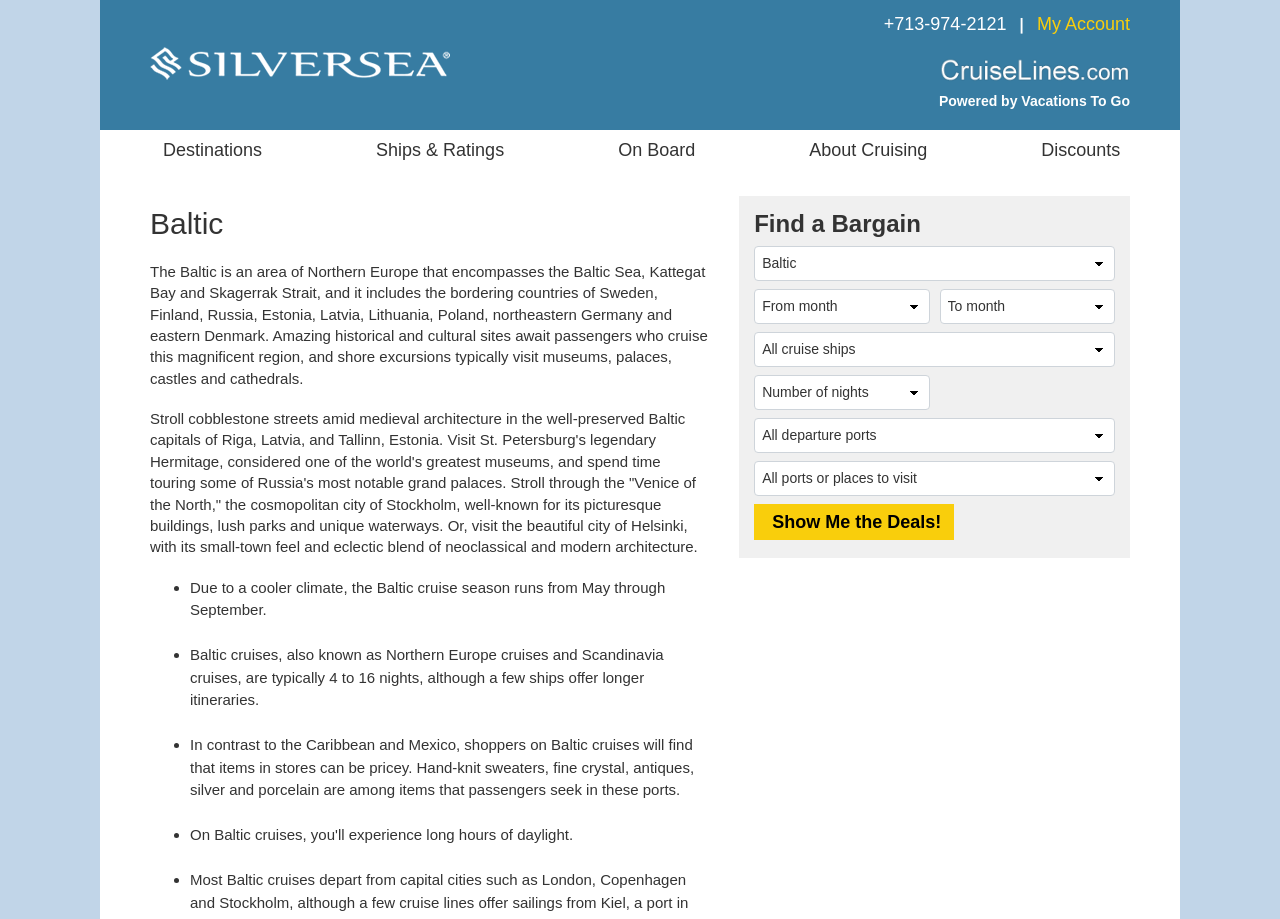Refer to the image and provide a thorough answer to this question:
What type of items can passengers find in stores during Baltic cruises?

The webpage mentions that shoppers on Baltic cruises will find that items in stores can be pricey, and specifically lists hand-knit sweaters, fine crystal, antiques, silver, and porcelain as examples of items that passengers seek in these ports.